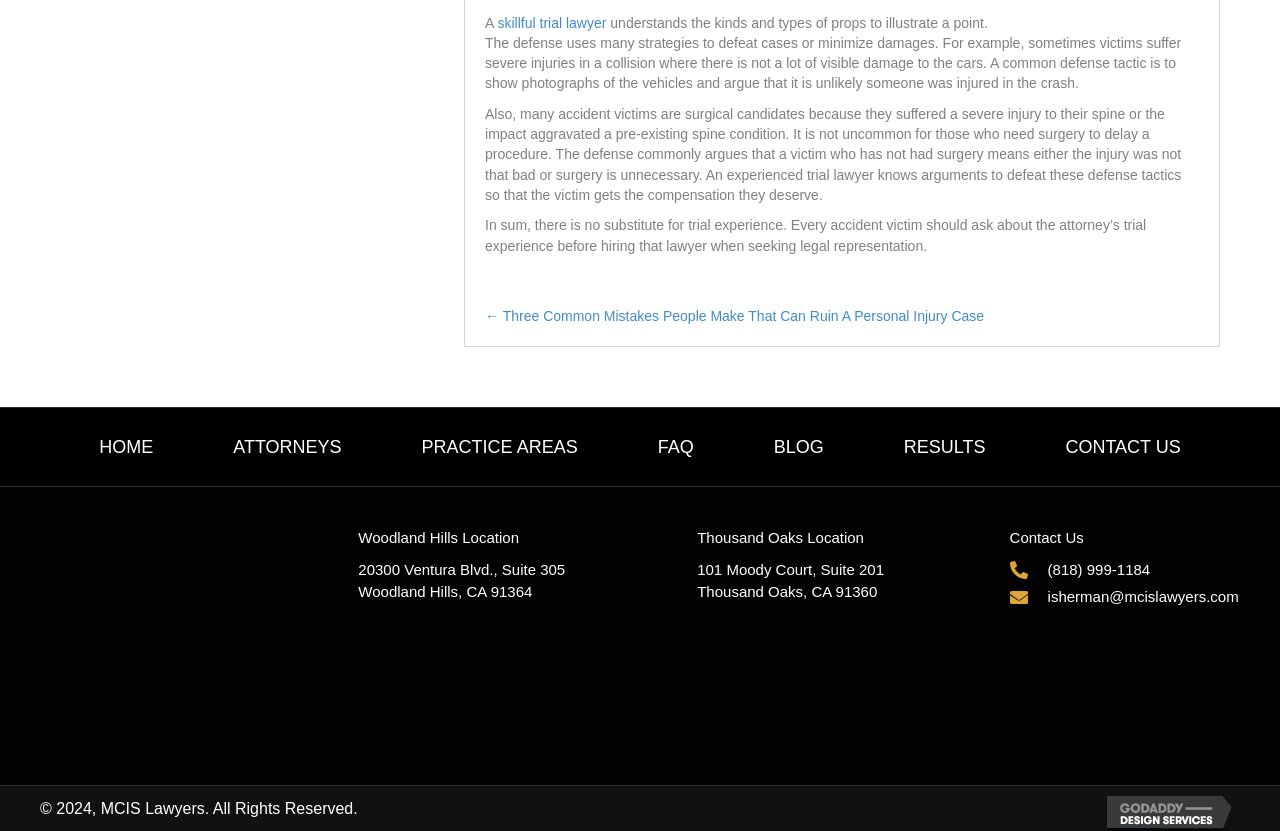Identify the bounding box coordinates of the part that should be clicked to carry out this instruction: "go to the 'HOME' page".

[0.05, 0.521, 0.147, 0.555]